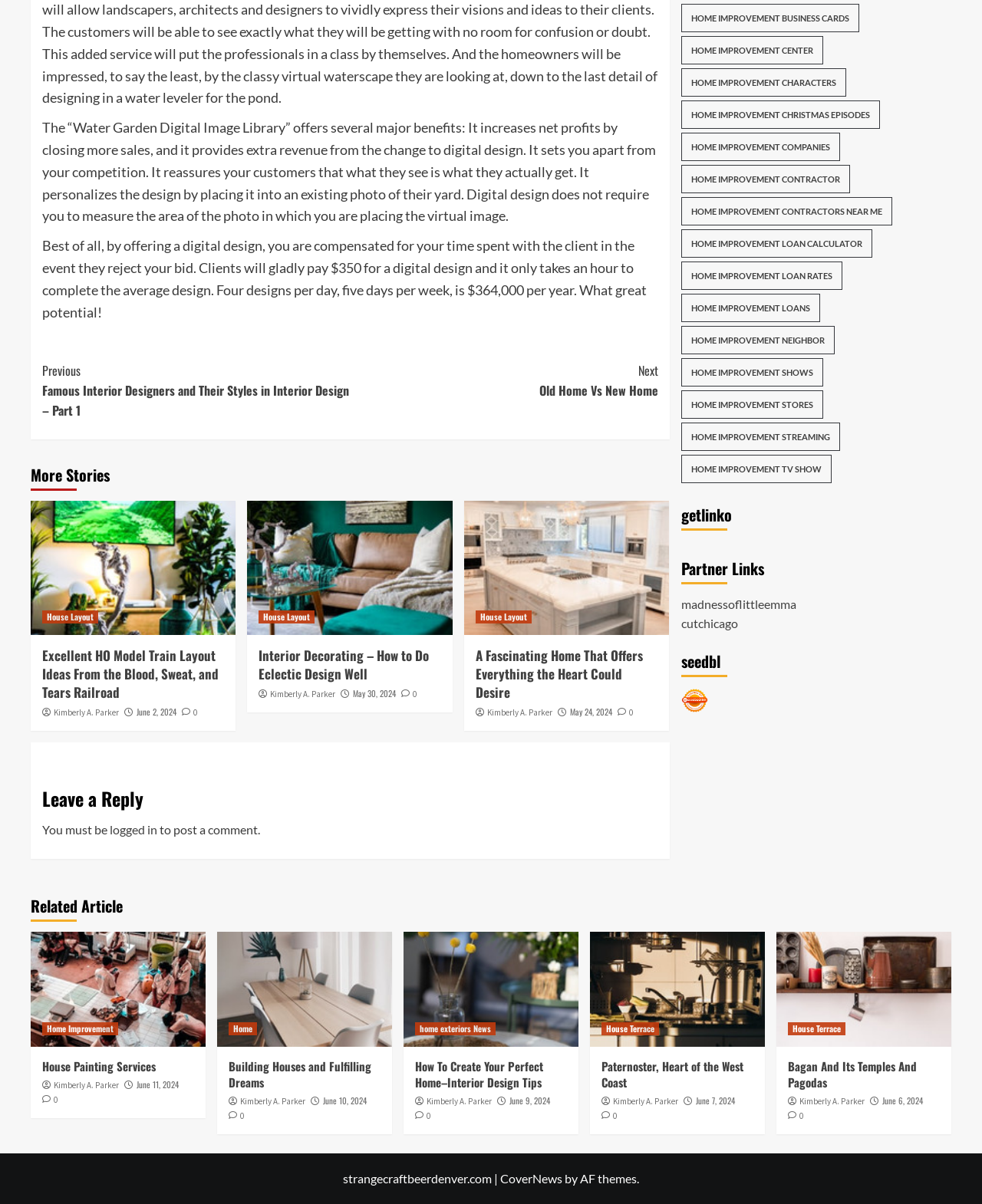Examine the image and give a thorough answer to the following question:
How much do clients pay for a digital design?

The text states that clients will gladly pay $350 for a digital design, which only takes an hour to complete.